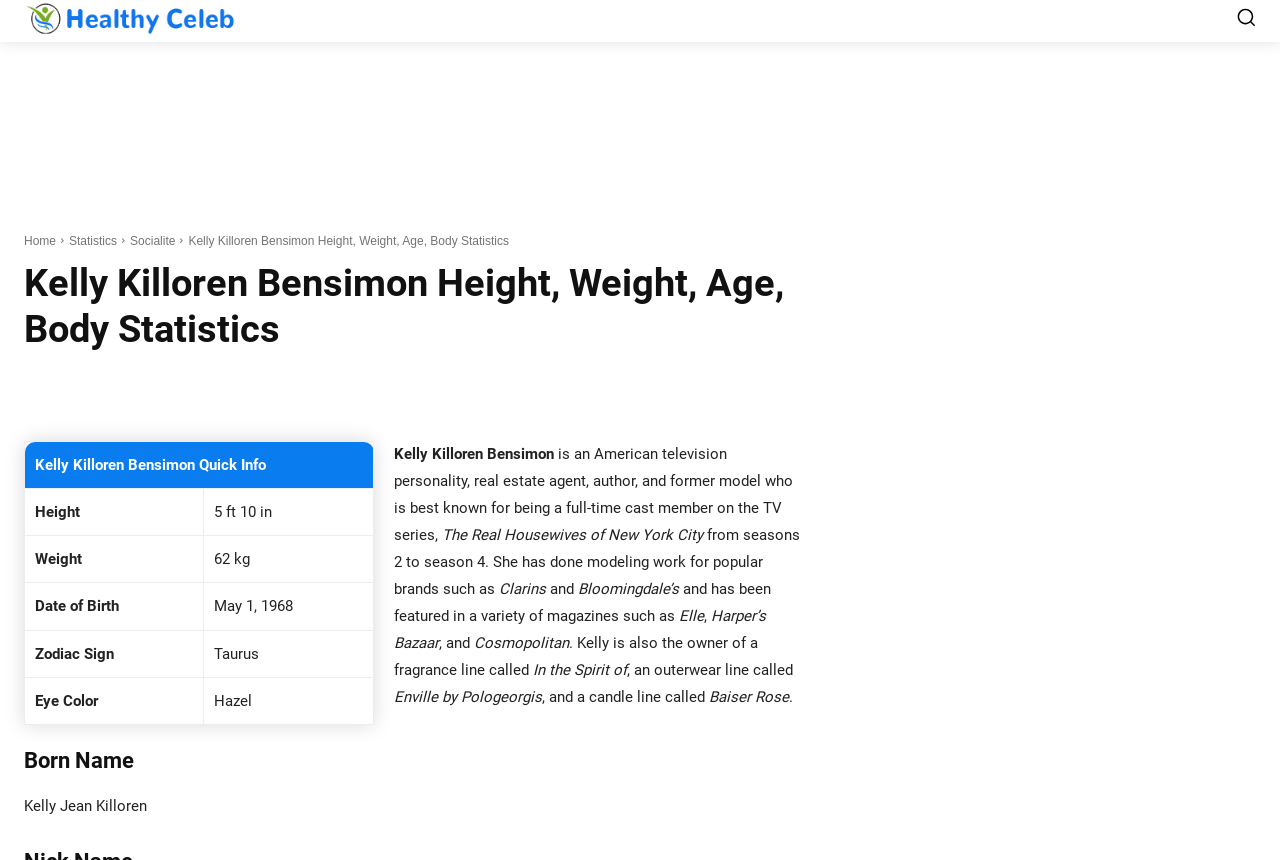From the webpage screenshot, identify the region described by WhatsApp. Provide the bounding box coordinates as (top-left x, top-left y, bottom-right x, bottom-right y), with each value being a floating point number between 0 and 1.

[0.29, 0.432, 0.386, 0.478]